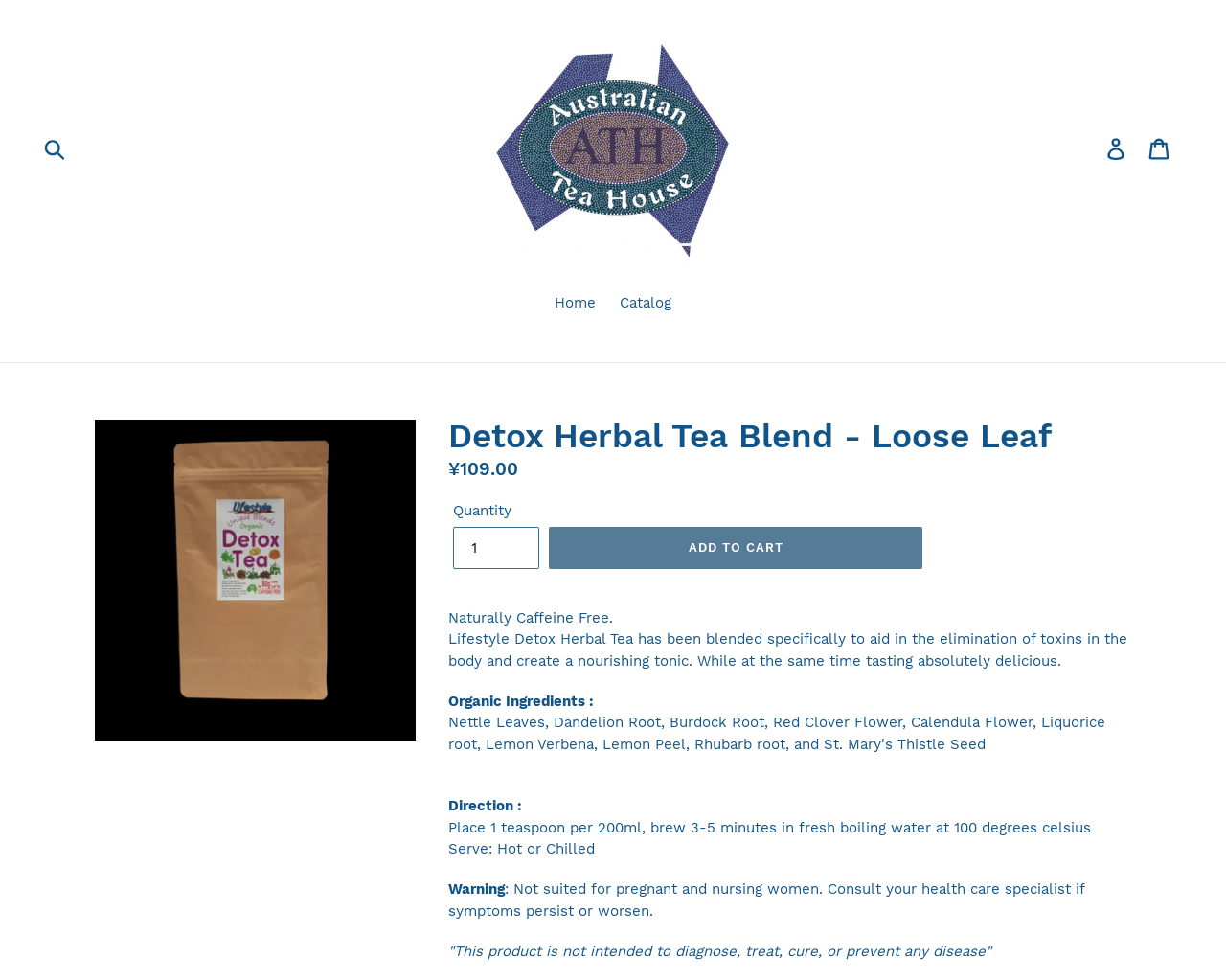Using the information in the image, could you please answer the following question in detail:
What is the minimum quantity that can be added to the cart?

I found the minimum quantity by looking at the spinbutton element on the webpage, which has a valuemin of 1, indicating that the minimum quantity that can be added to the cart is 1.